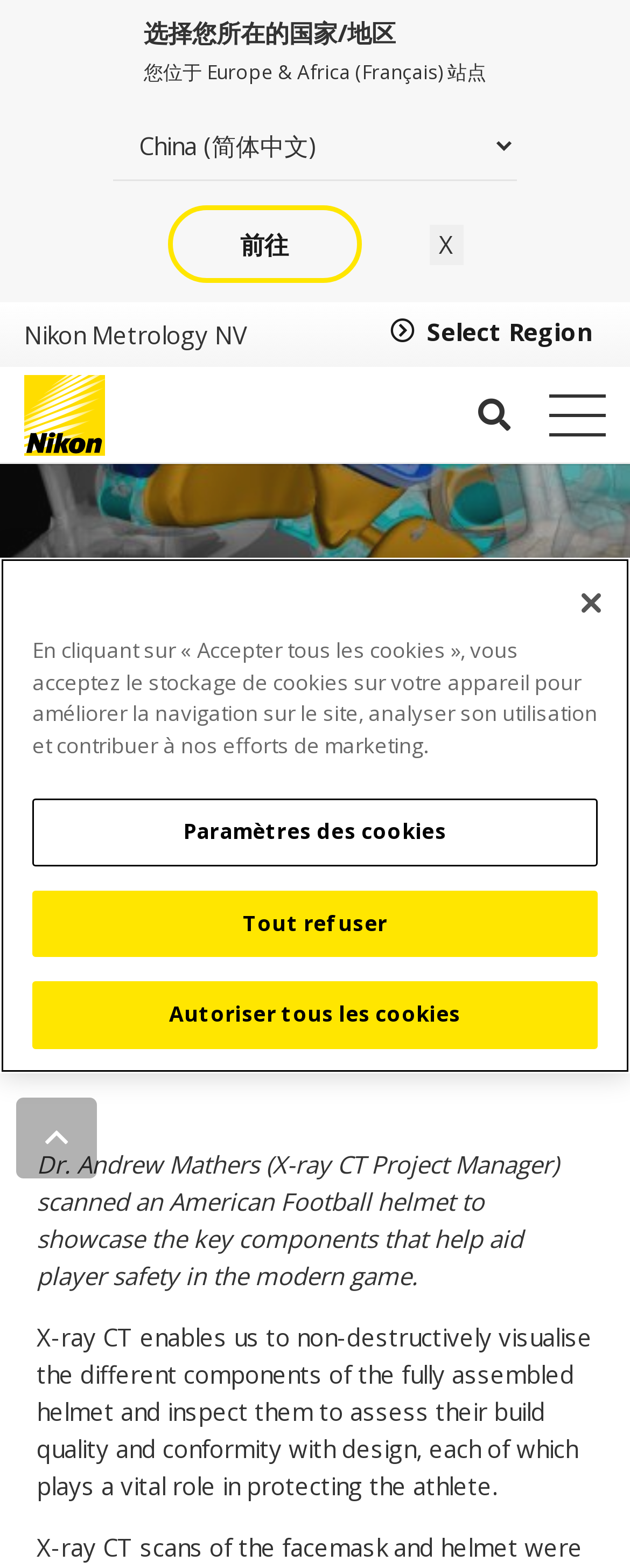Based on the element description, predict the bounding box coordinates (top-left x, top-left y, bottom-right x, bottom-right y) for the UI element in the screenshot: Select Region

[0.619, 0.202, 0.938, 0.22]